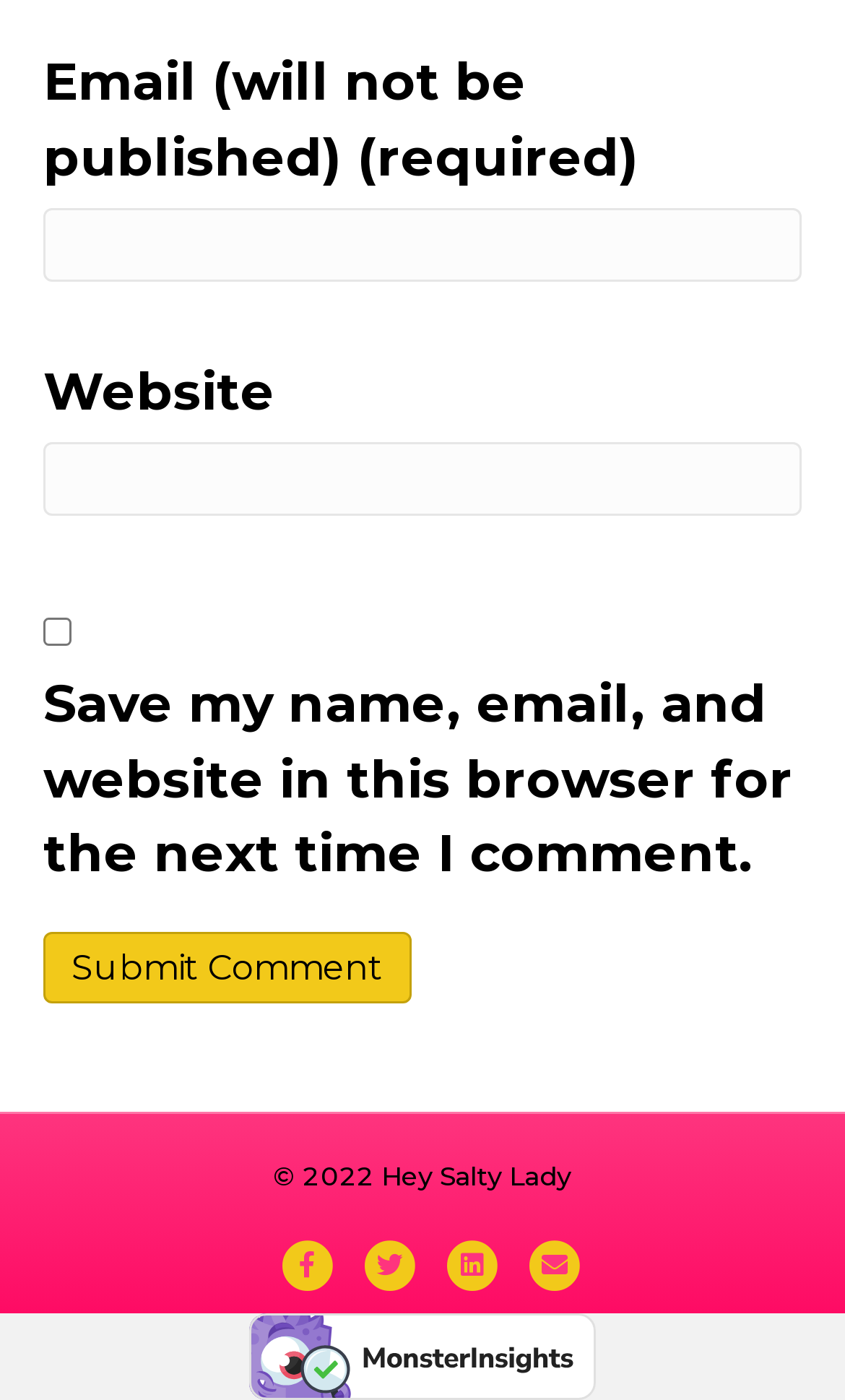What is the text on the submit button?
Answer the question with a single word or phrase by looking at the picture.

Submit Comment